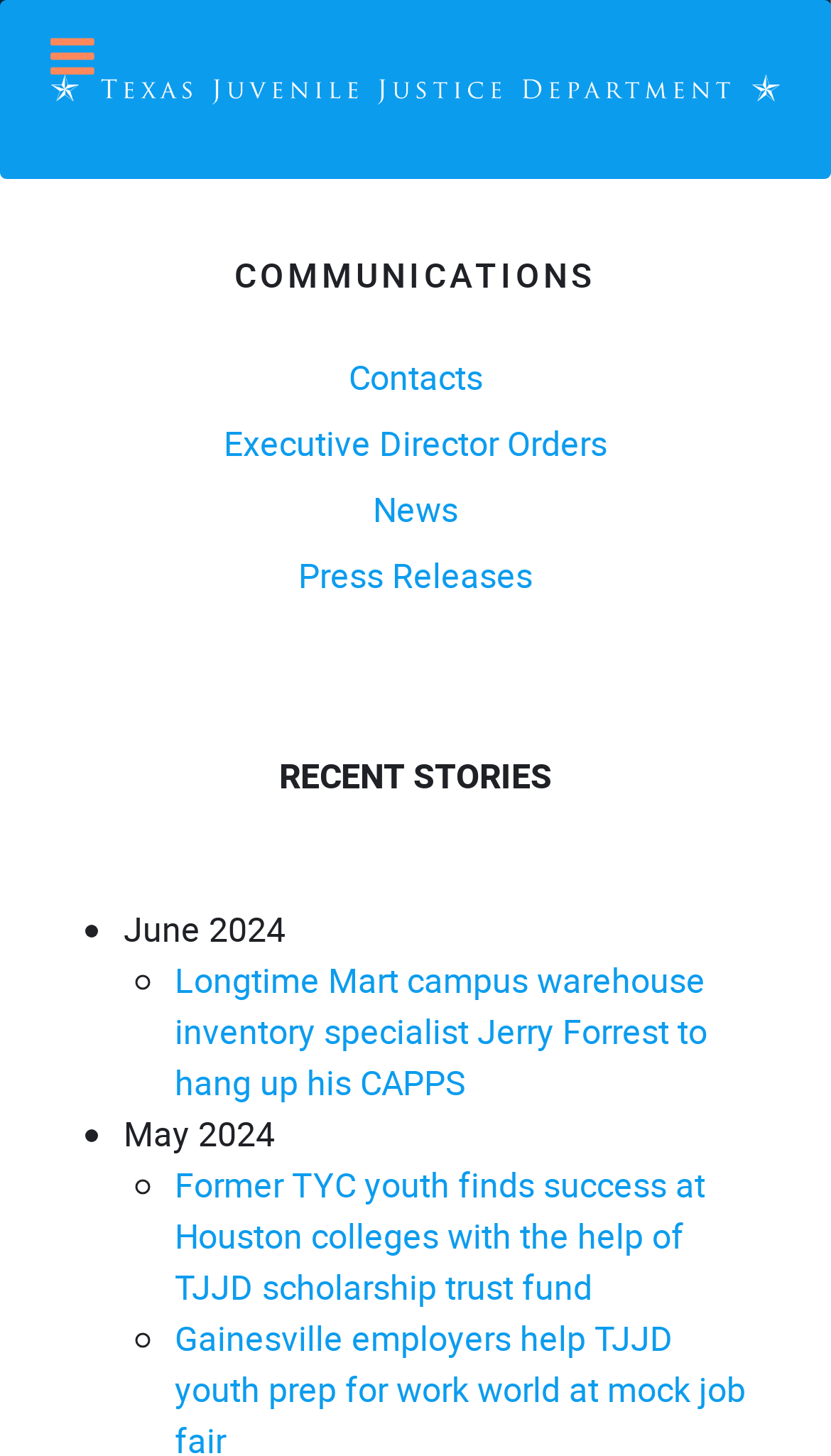Please provide a brief answer to the following inquiry using a single word or phrase:
How many list markers are there in the 'RECENT STORIES' section?

5